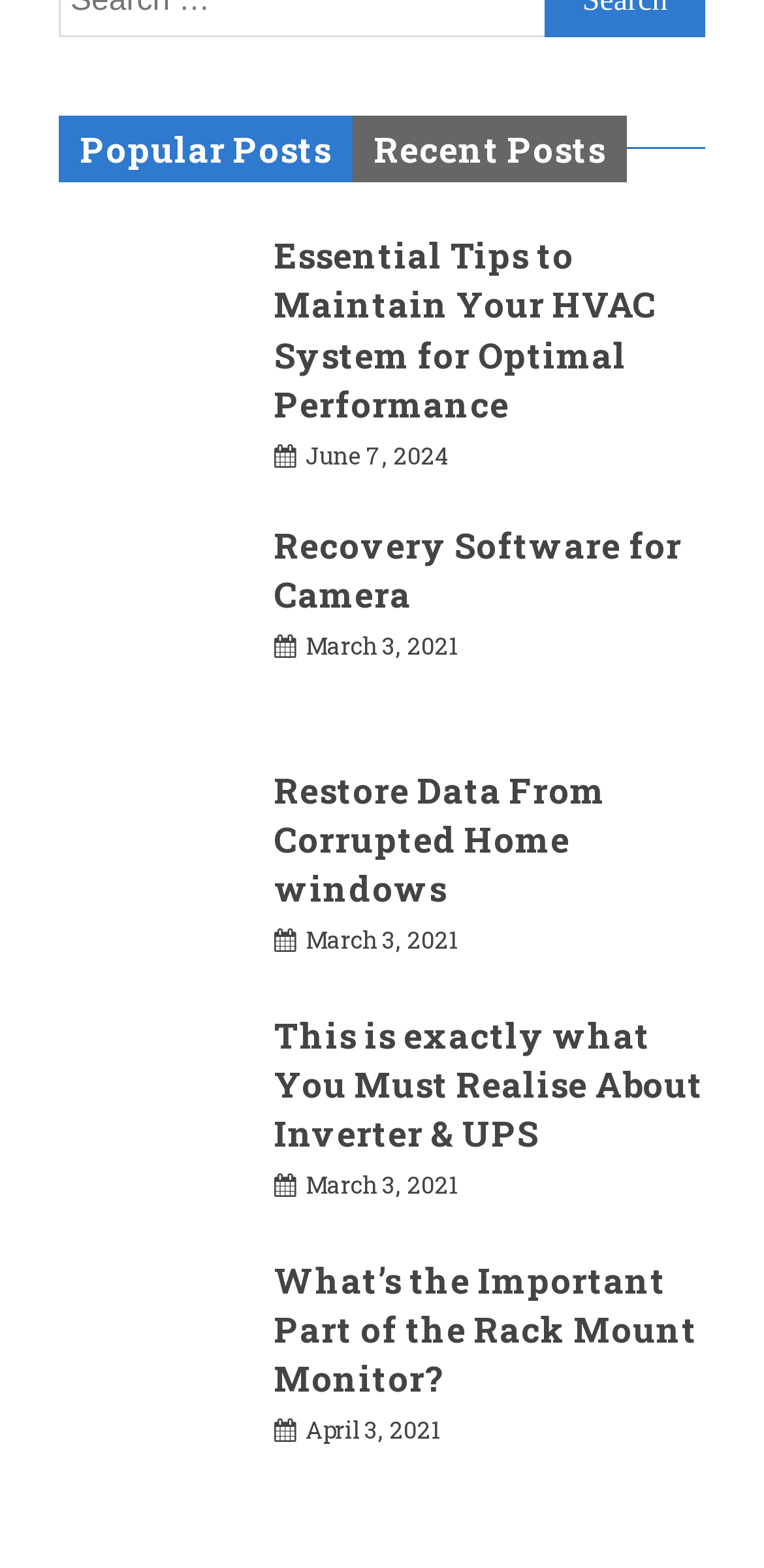What is the purpose of the links with no text content?
Based on the visual content, answer with a single word or a brief phrase.

Images or icons